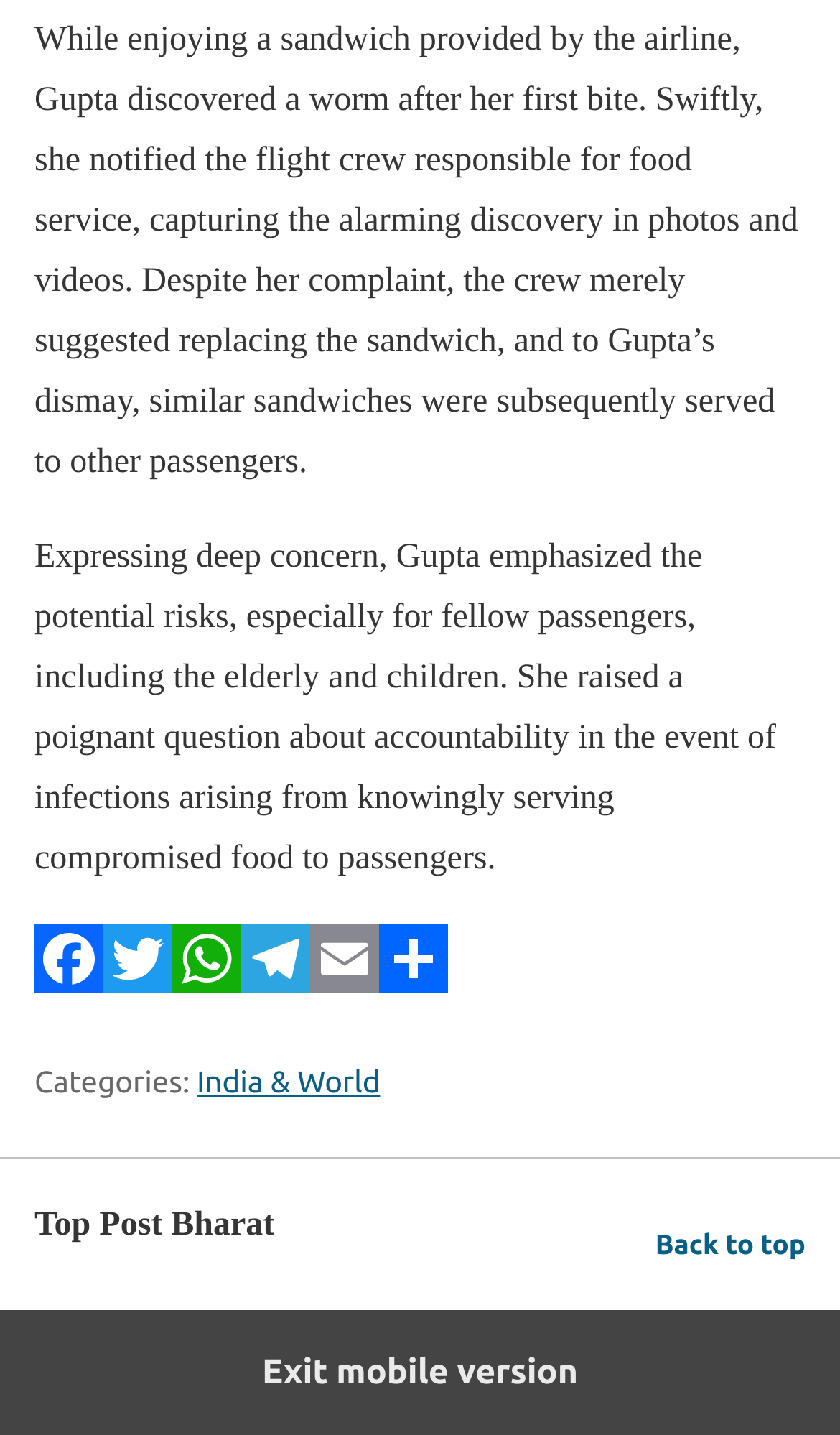Give a one-word or phrase response to the following question: What social media platforms are available for sharing?

Facebook, Twitter, WhatsApp, Telegram